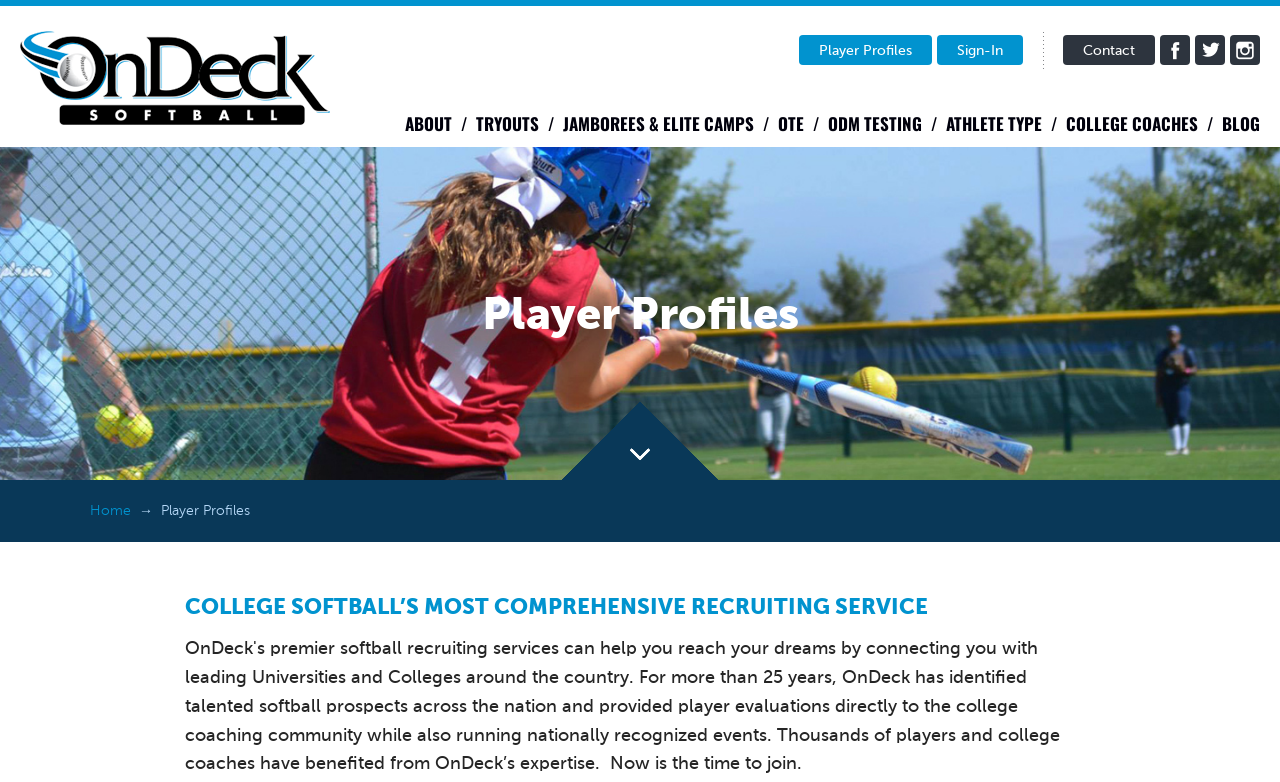Determine the bounding box coordinates for the area that needs to be clicked to fulfill this task: "read the blog". The coordinates must be given as four float numbers between 0 and 1, i.e., [left, top, right, bottom].

[0.955, 0.142, 0.984, 0.174]